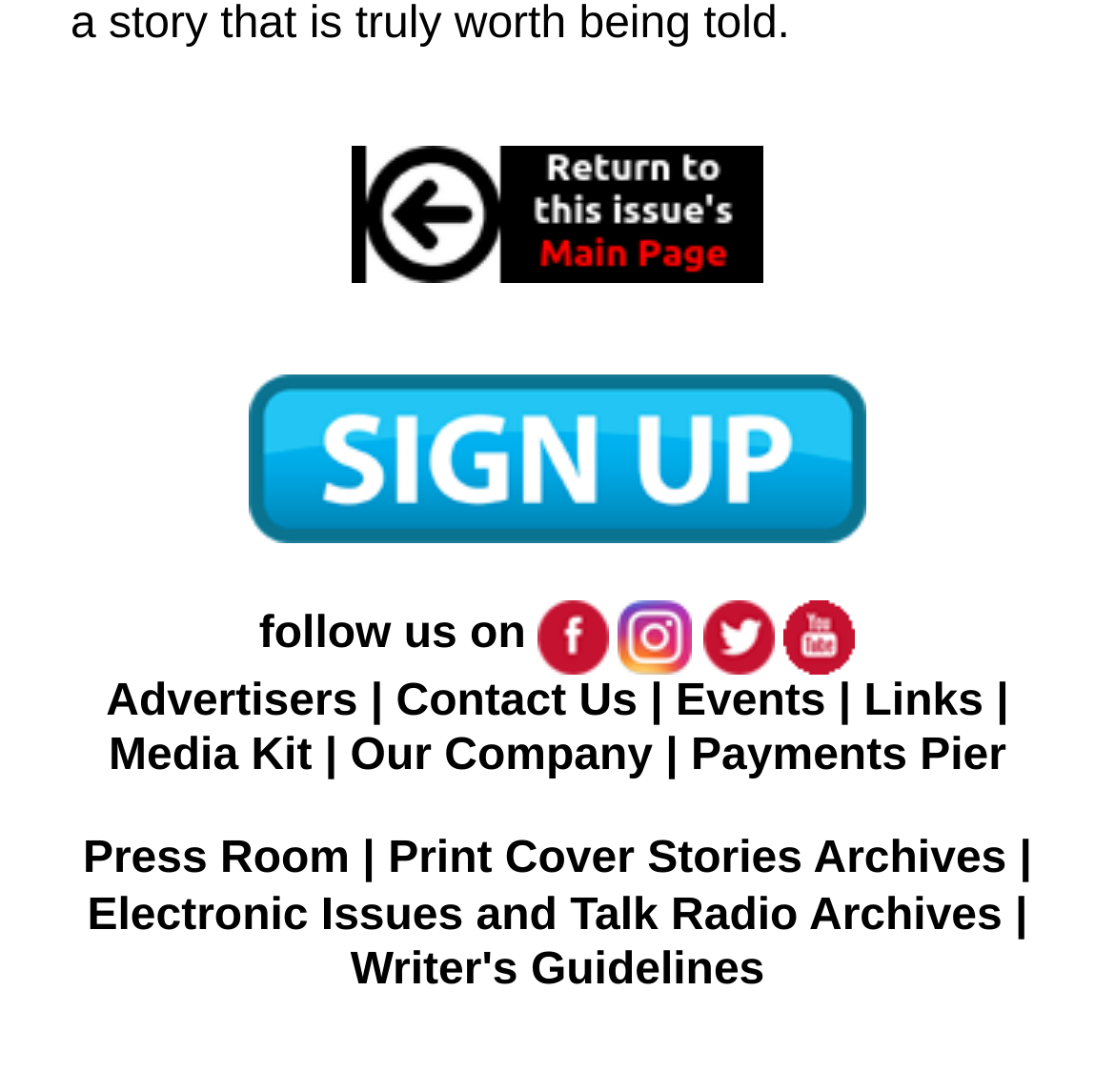Please find the bounding box coordinates of the element's region to be clicked to carry out this instruction: "Sign up".

[0.223, 0.398, 0.777, 0.437]